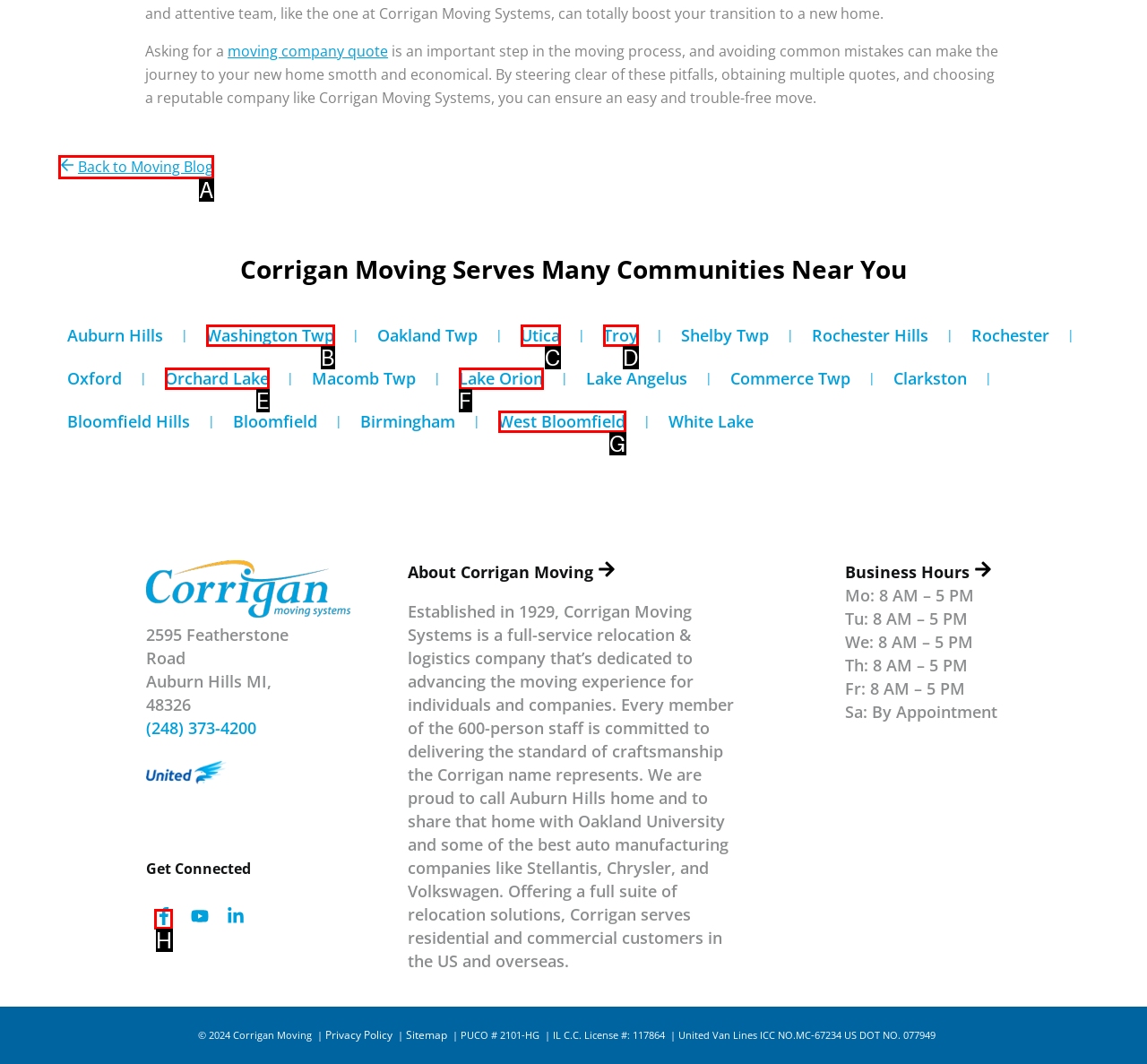Determine which UI element I need to click to achieve the following task: Like Corrigan Moving on Facebook Provide your answer as the letter of the selected option.

H